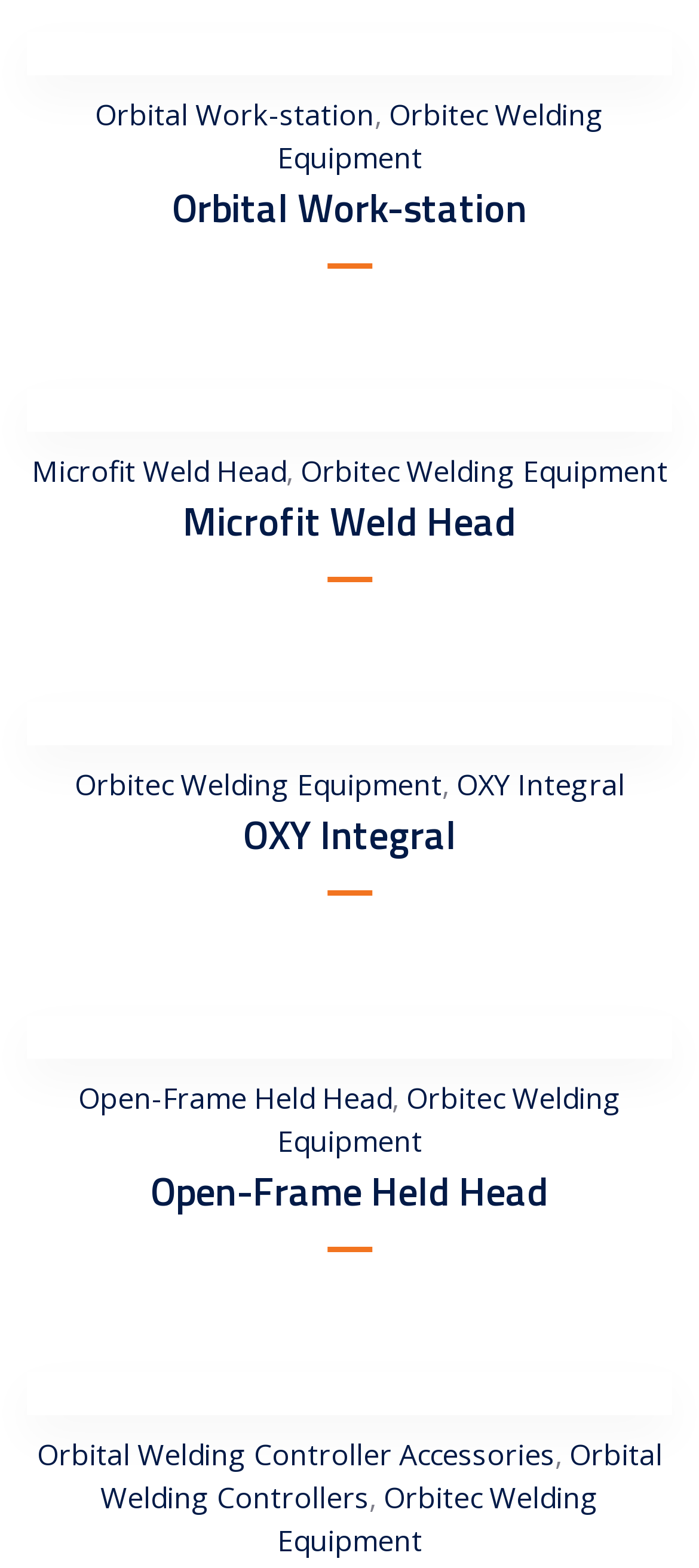Could you find the bounding box coordinates of the clickable area to complete this instruction: "go to Orbital Work-station"?

[0.136, 0.061, 0.536, 0.086]